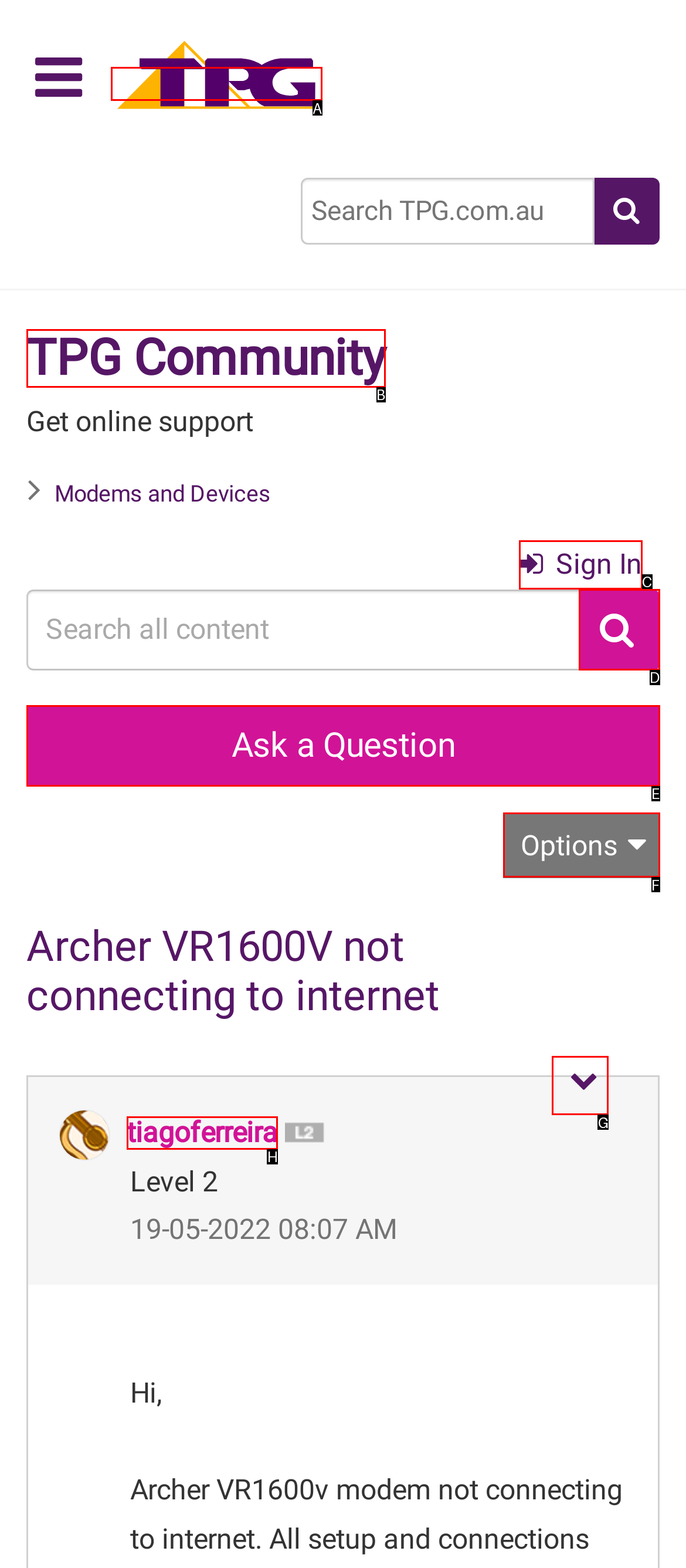For the given instruction: View profile of tiagoferreira, determine which boxed UI element should be clicked. Answer with the letter of the corresponding option directly.

H